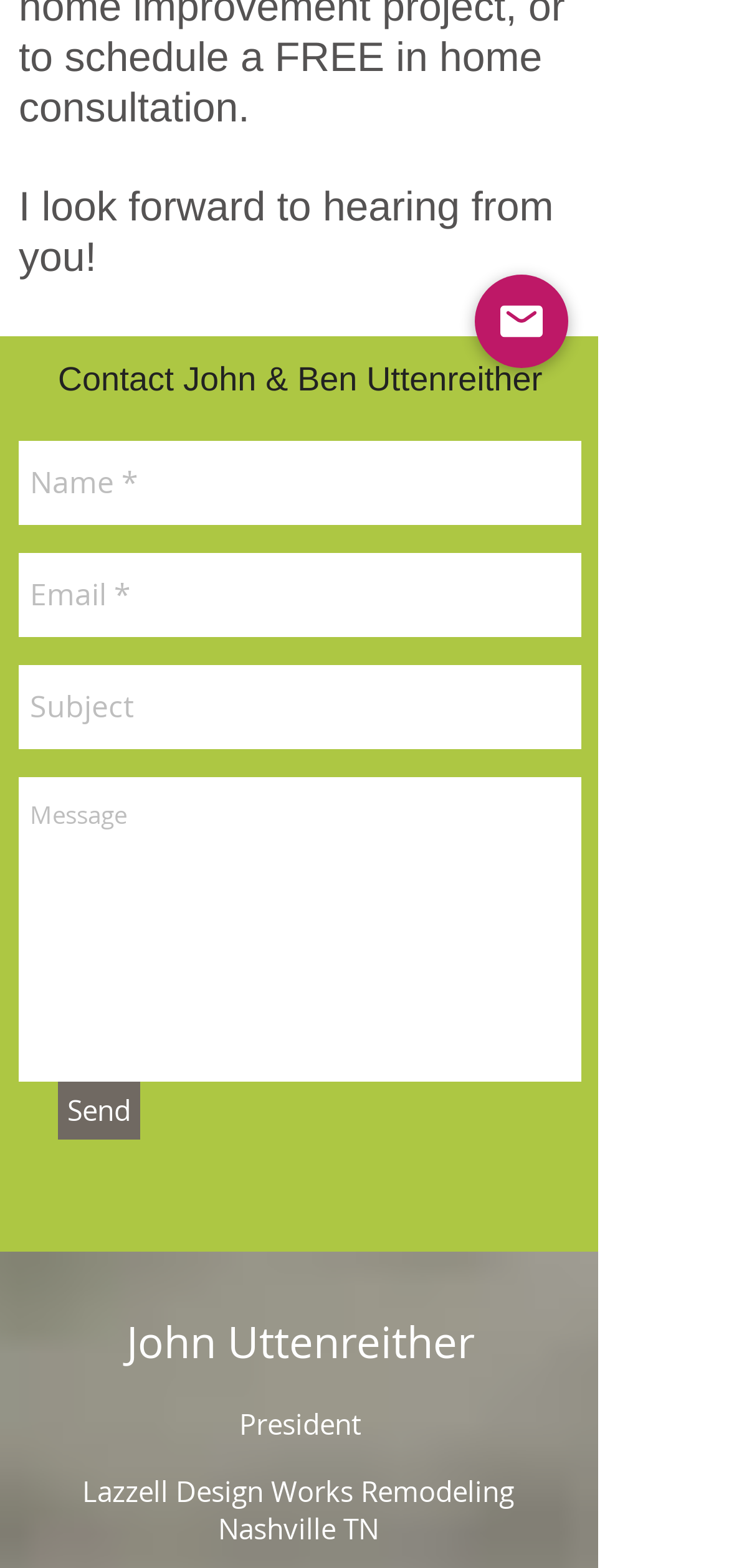Identify the bounding box of the UI element that matches this description: "name="submit" value="Post Comment »"".

None